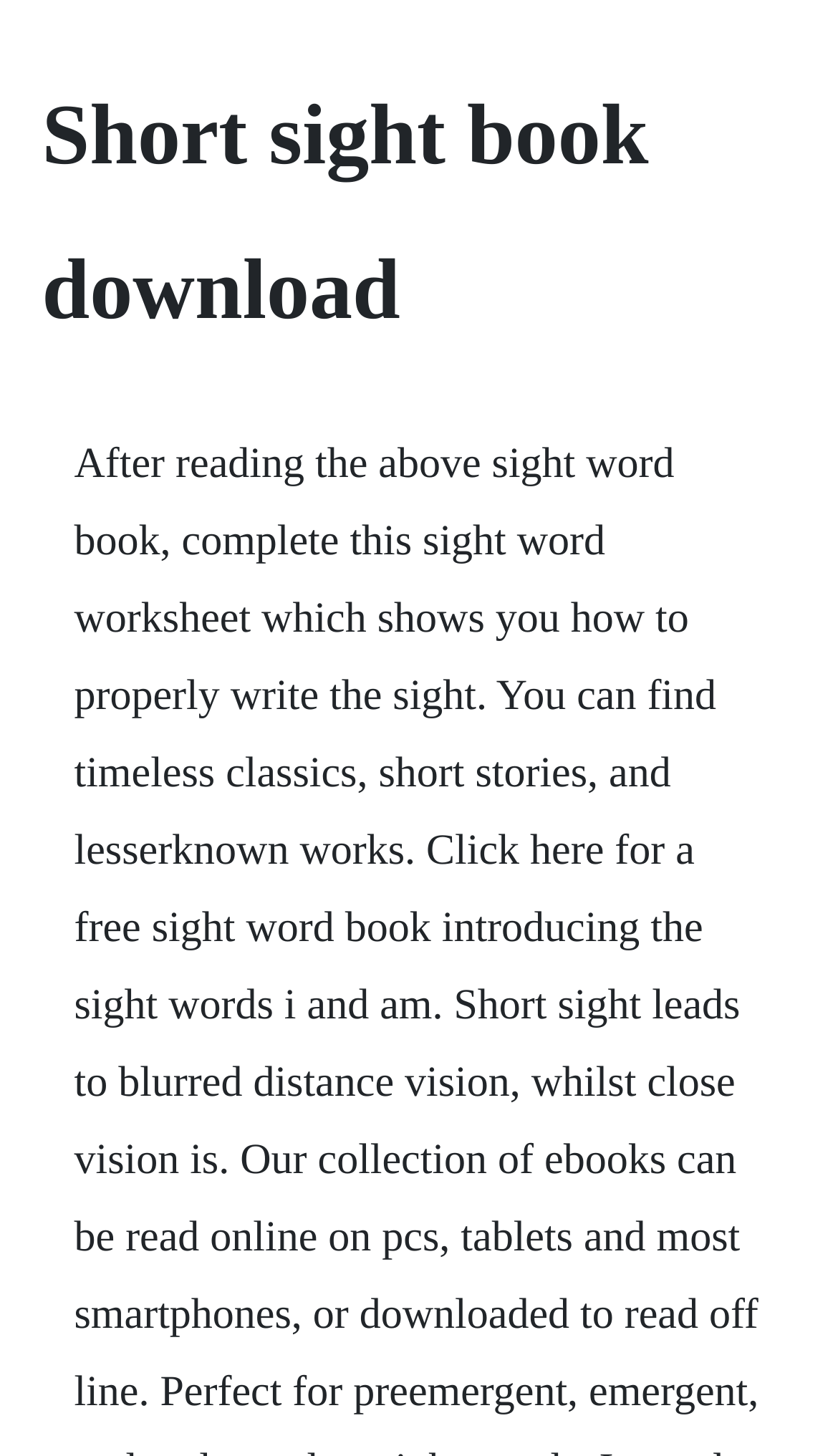Can you locate the main headline on this webpage and provide its text content?

Short sight book download